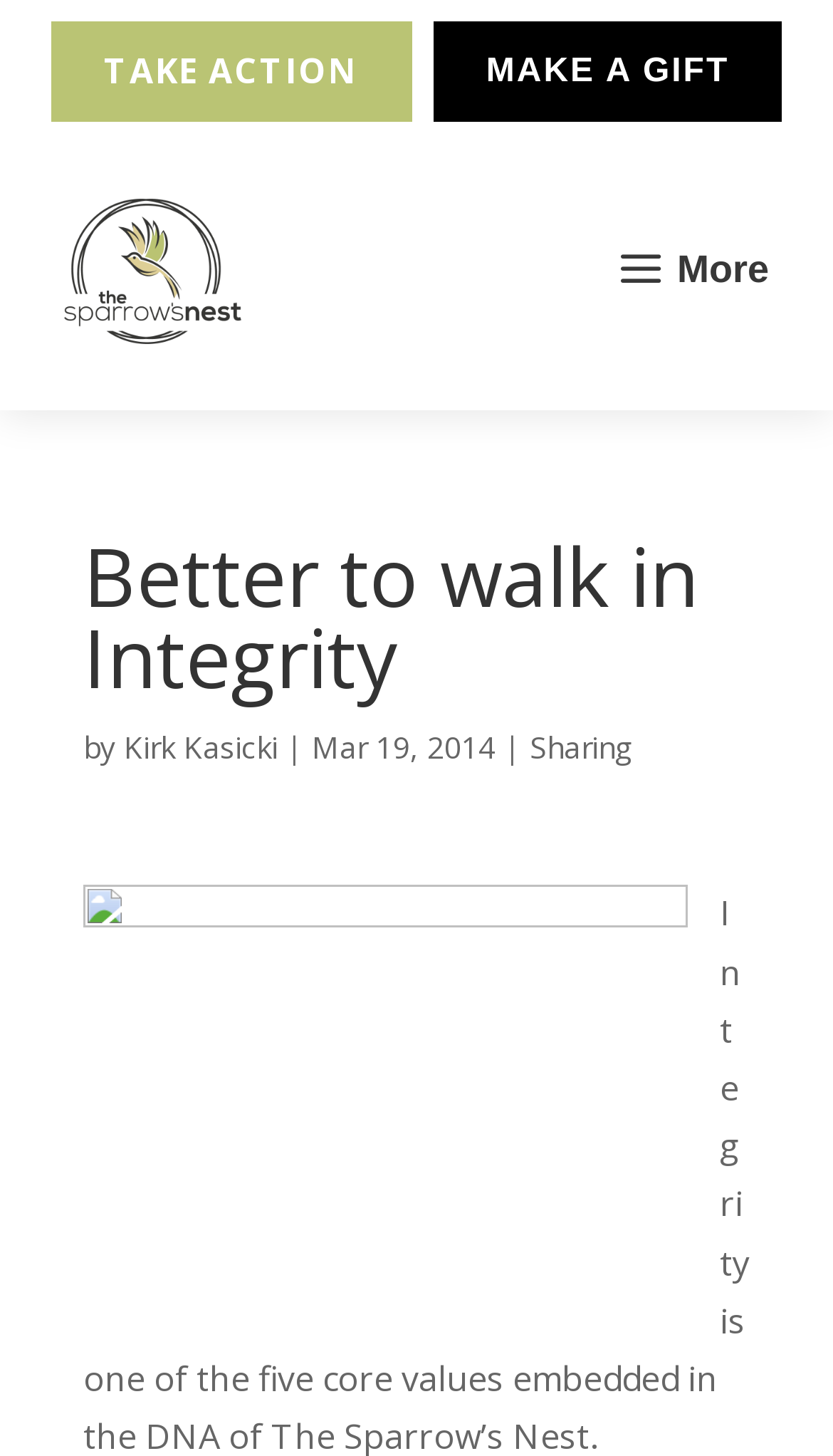What is the author of the article?
Based on the screenshot, respond with a single word or phrase.

Kirk Kasicki